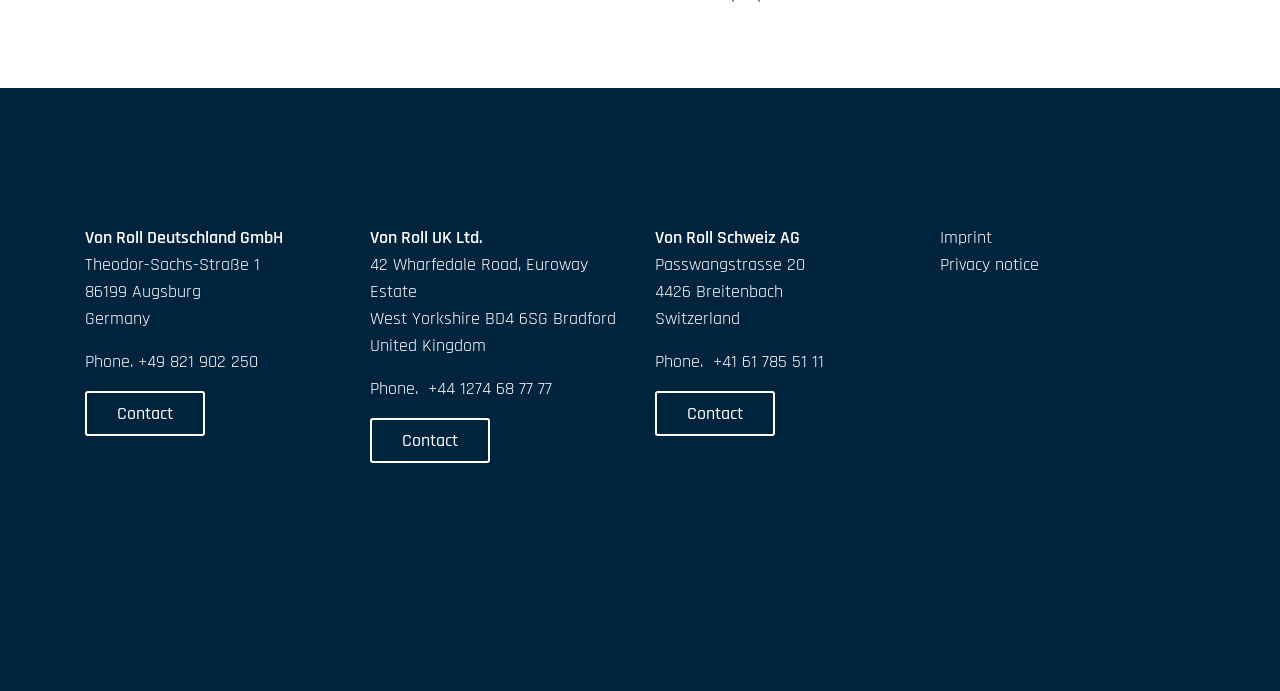How many 'Contact' links are there?
Offer a detailed and full explanation in response to the question.

I counted the number of 'Contact' links mentioned in the webpage, which are one for each of the three locations: Von Roll Deutschland GmbH, Von Roll UK Ltd., and Von Roll Schweiz AG.